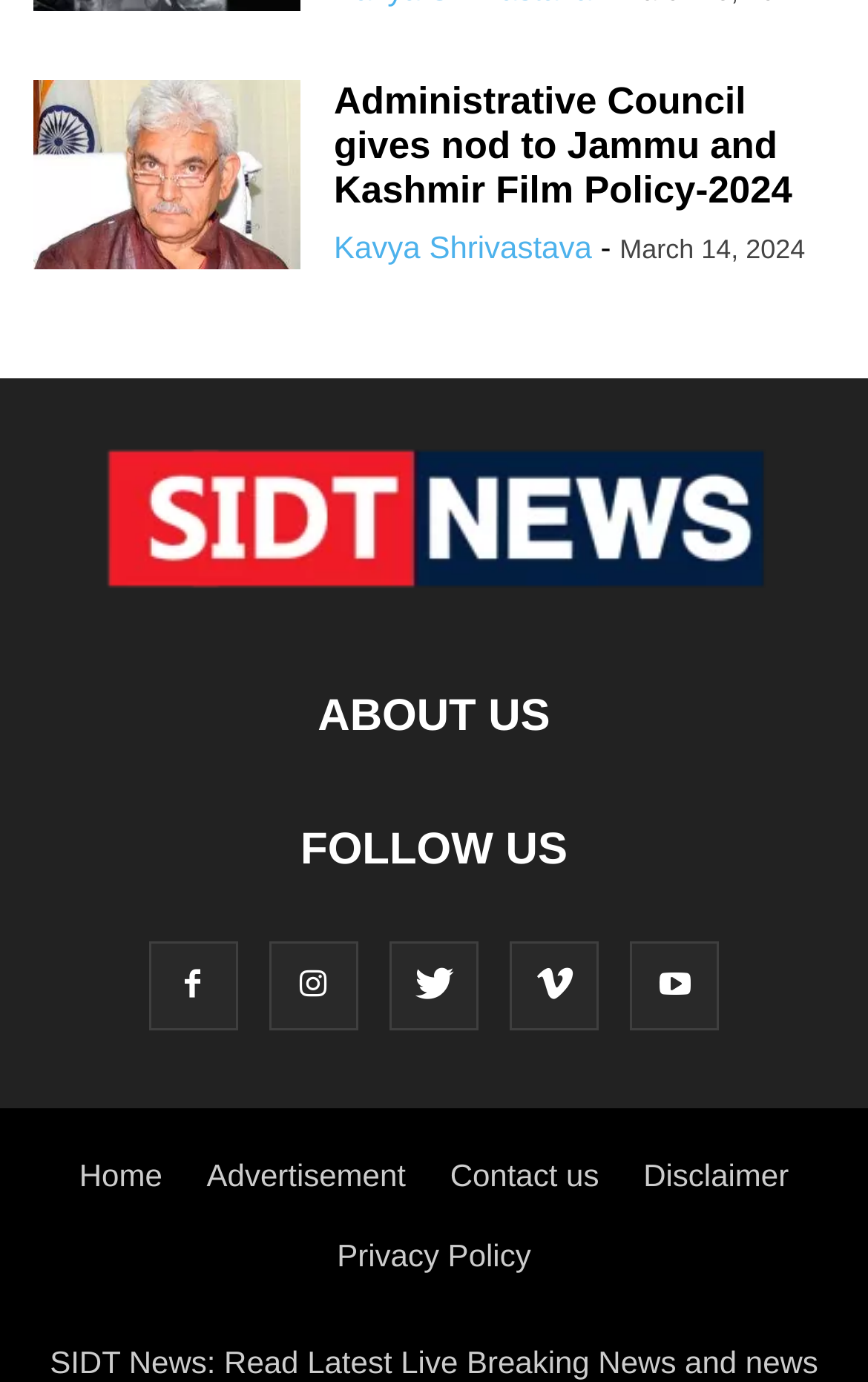Please provide the bounding box coordinates for the element that needs to be clicked to perform the following instruction: "Click on the link to read the poem 'Due poesie per San Valentino dalle sorelle Anna e Maria Sciacca…'". The coordinates should be given as four float numbers between 0 and 1, i.e., [left, top, right, bottom].

None